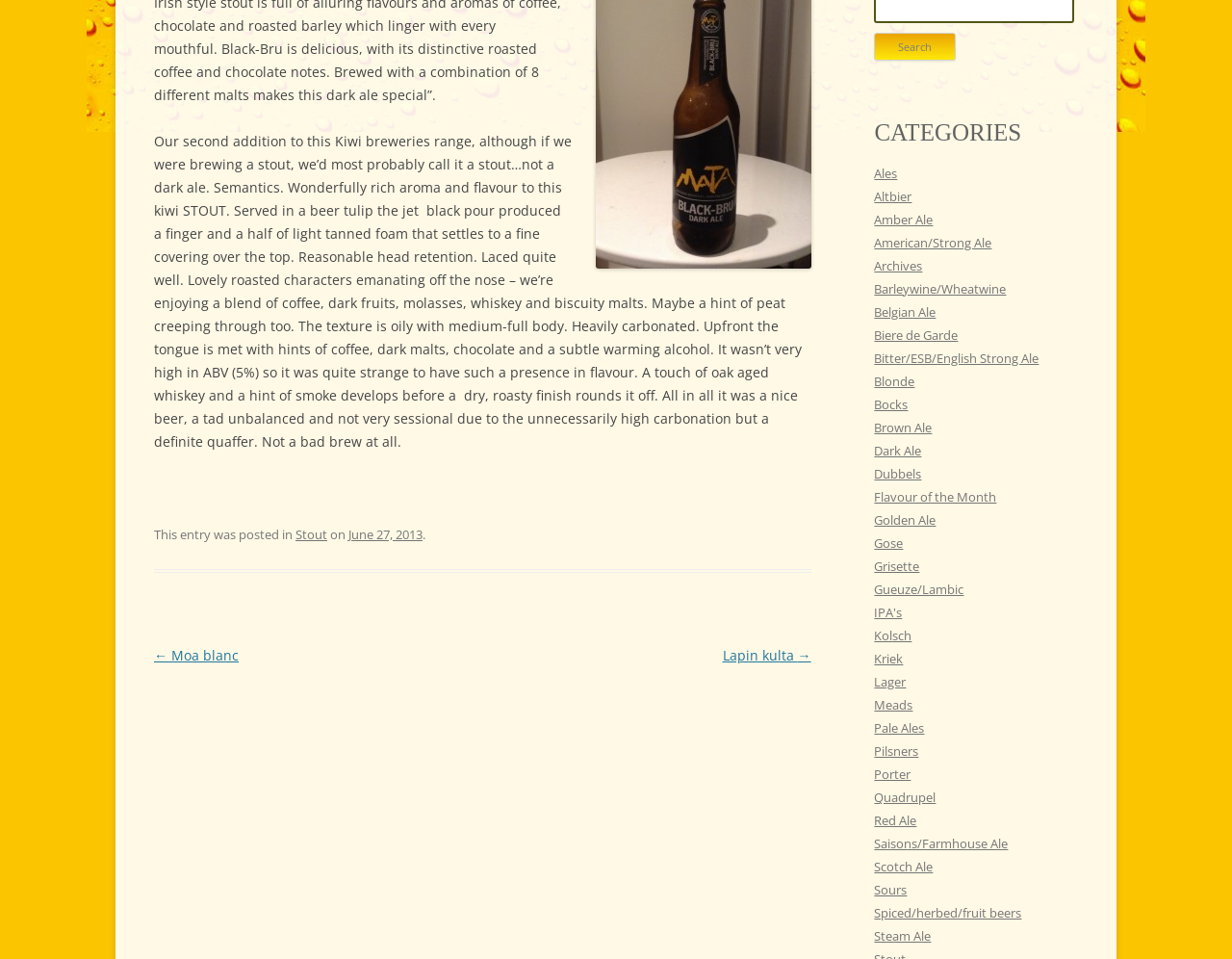Provide the bounding box coordinates for the specified HTML element described in this description: "parent_node: Search for: value="Search"". The coordinates should be four float numbers ranging from 0 to 1, in the format [left, top, right, bottom].

[0.71, 0.034, 0.776, 0.064]